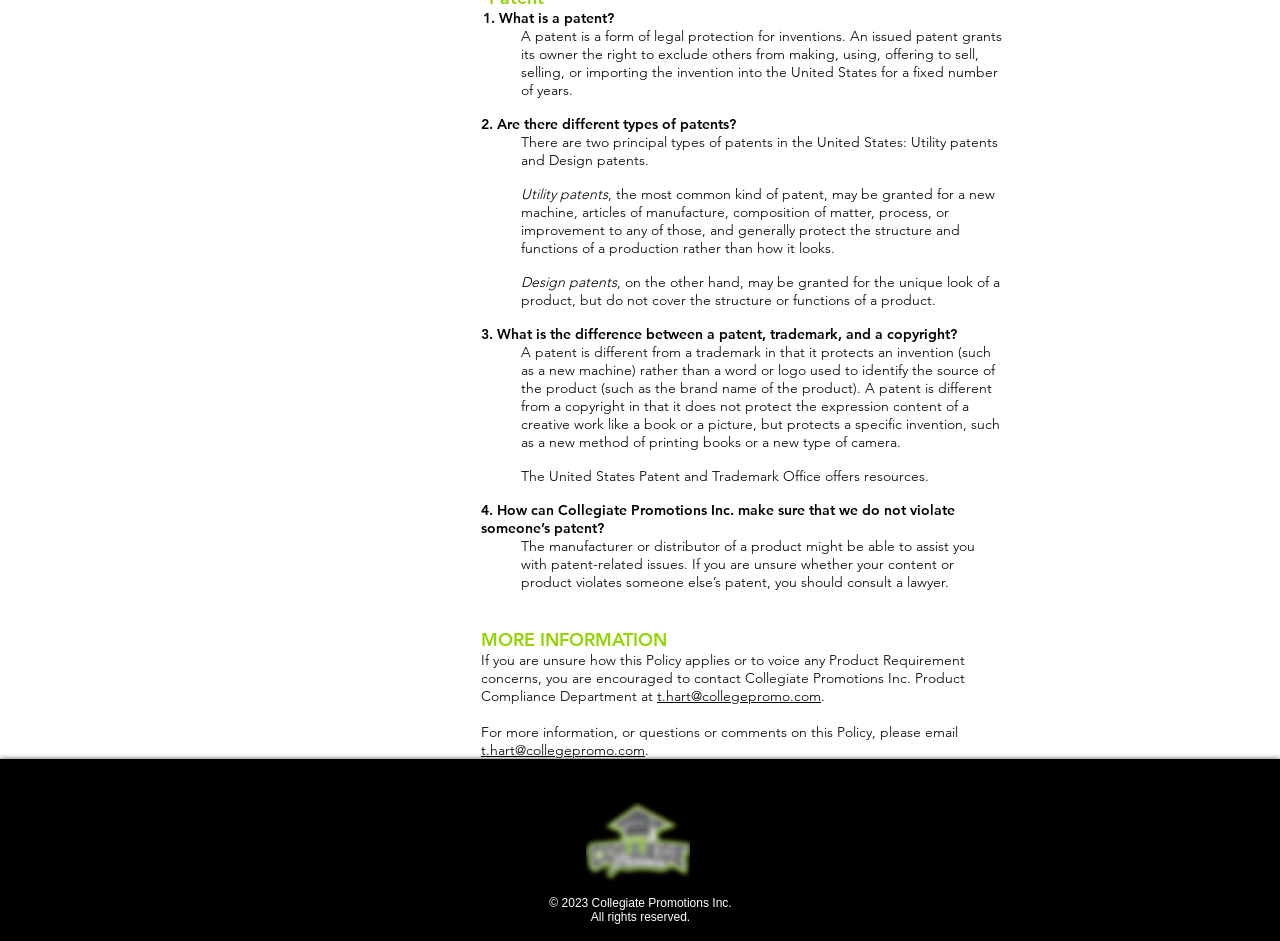How to contact Collegiate Promotions Inc. Product Compliance Department?
Look at the screenshot and respond with a single word or phrase.

Email t.hart@collegepromo.com